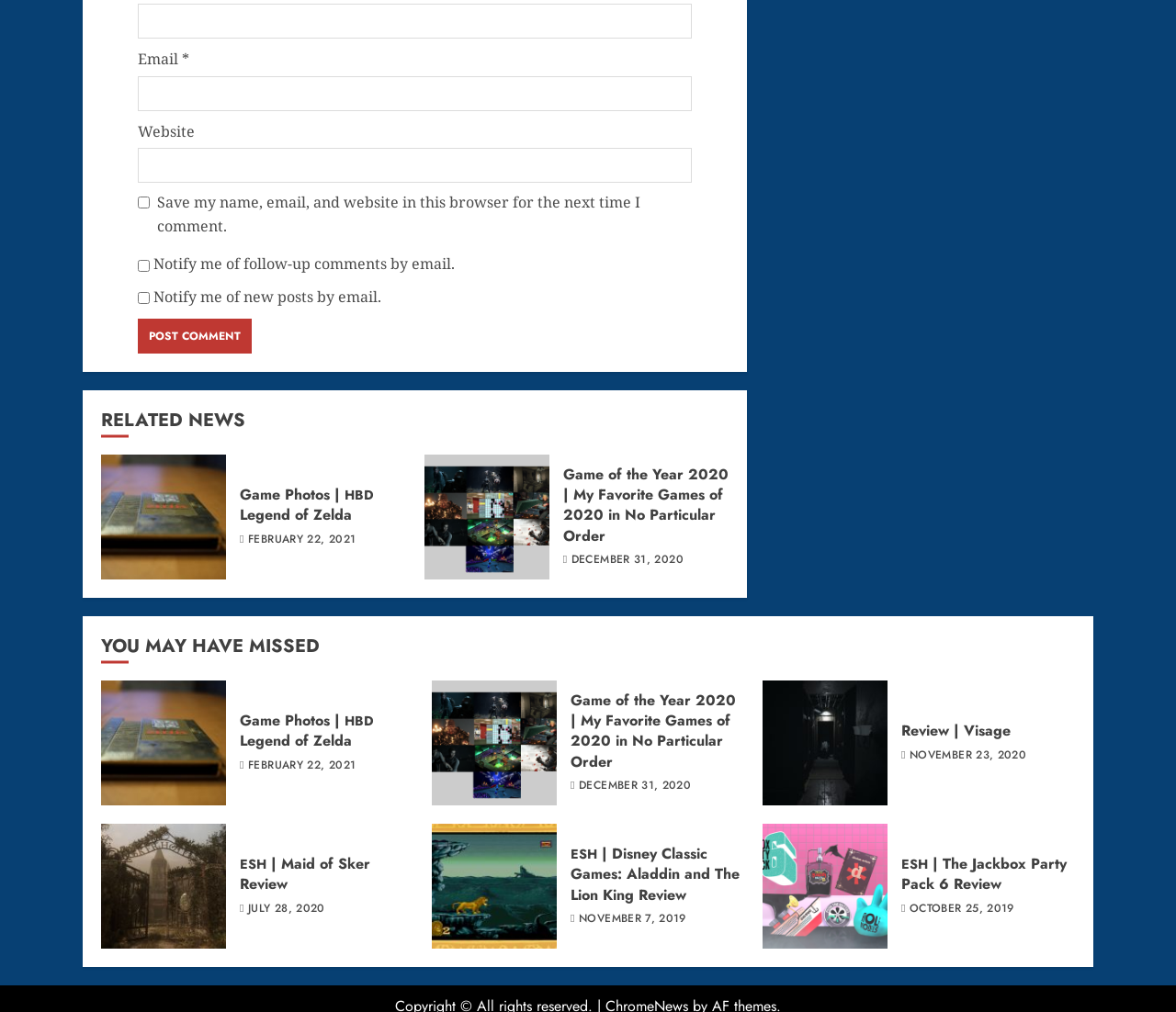Bounding box coordinates are specified in the format (top-left x, top-left y, bottom-right x, bottom-right y). All values are floating point numbers bounded between 0 and 1. Please provide the bounding box coordinate of the region this sentence describes: November 7, 2019

[0.492, 0.901, 0.583, 0.916]